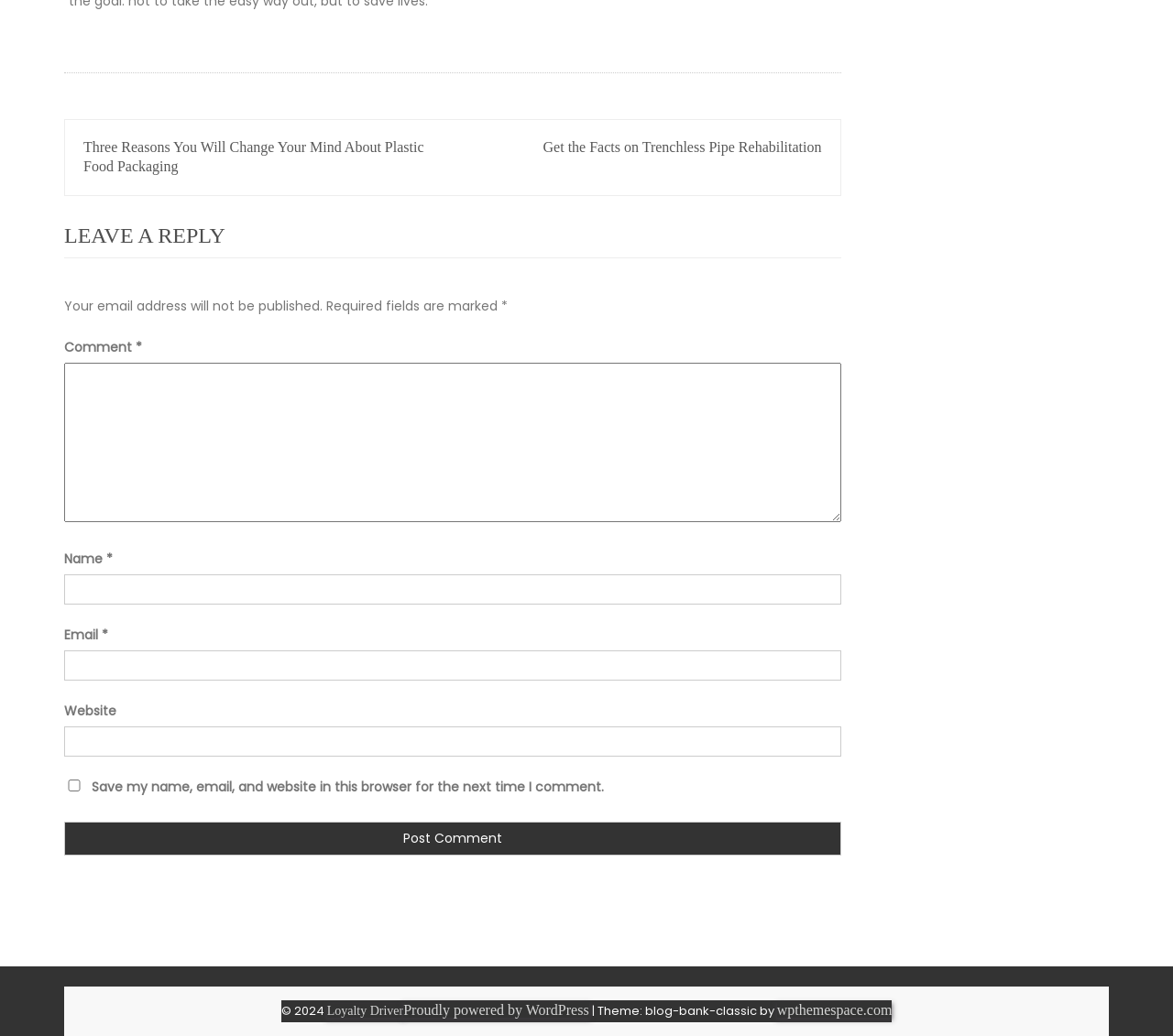Identify the bounding box coordinates of the clickable region required to complete the instruction: "Click on the 'Loyalty Driver' link". The coordinates should be given as four float numbers within the range of 0 and 1, i.e., [left, top, right, bottom].

[0.279, 0.969, 0.344, 0.982]